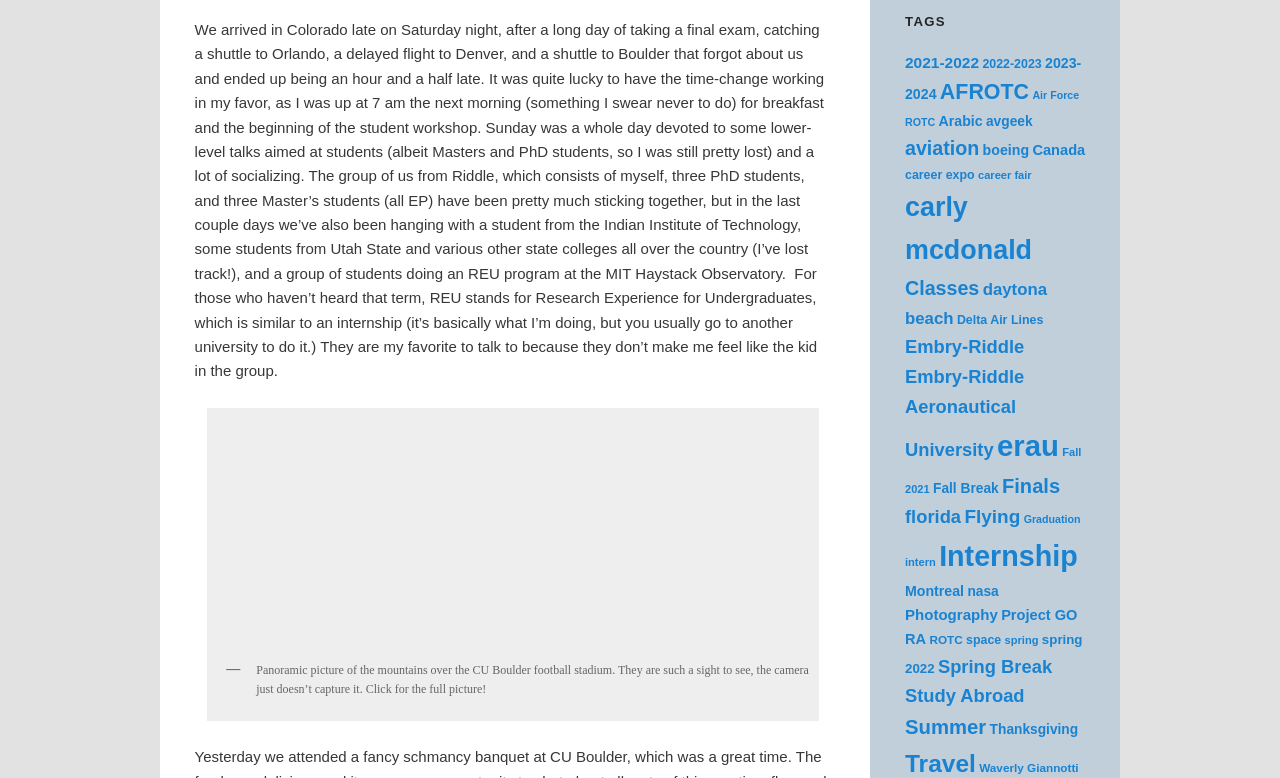What is the purpose of the 'TAGS' section?
Look at the image and answer with only one word or phrase.

Categorizing posts